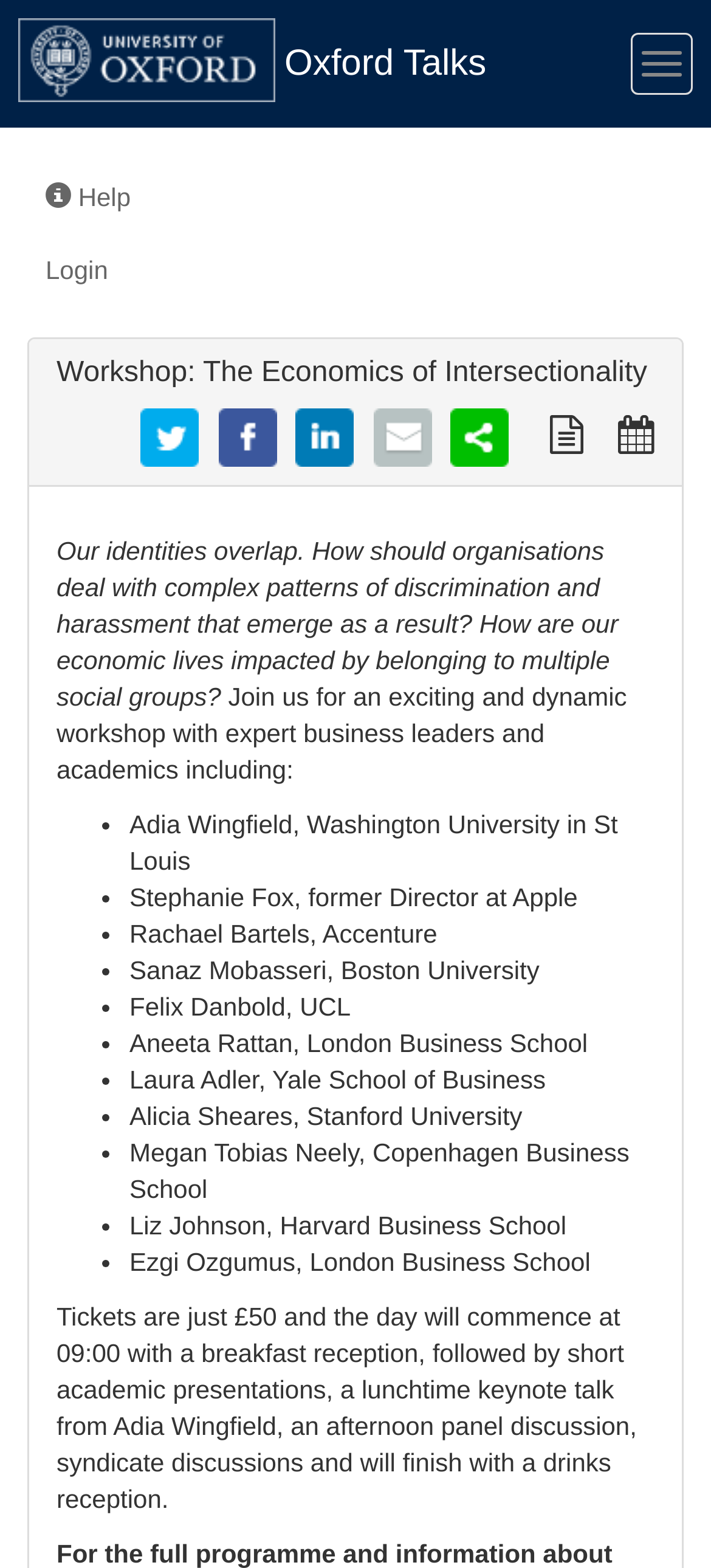How many expert speakers are listed?
Using the visual information, answer the question in a single word or phrase.

11